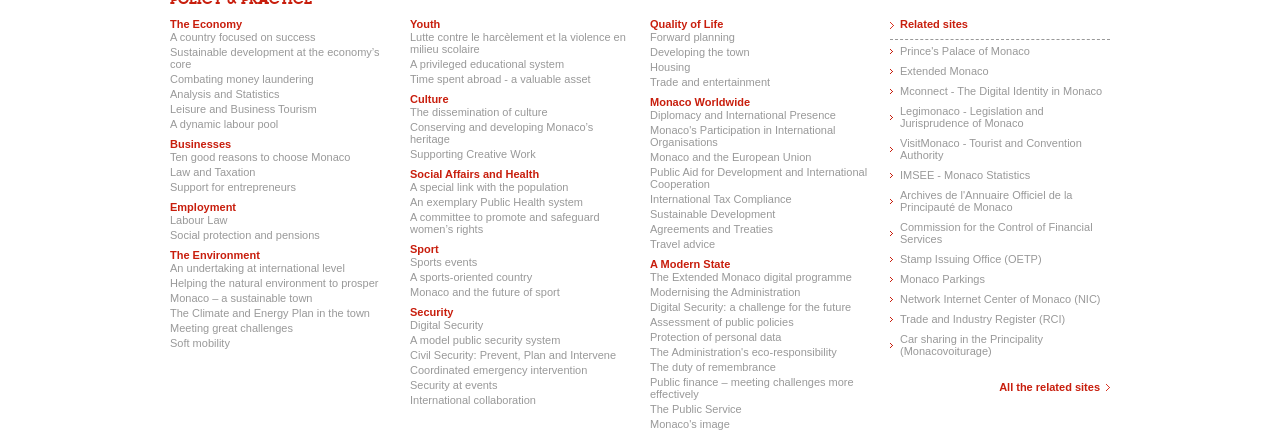How many categories are listed under 'The Economy'?
Answer the question in a detailed and comprehensive manner.

Under the 'The Economy' category, there are 7 sub-links listed, including 'A country focused on success', 'Sustainable development at the economy’s core', 'Combating money laundering', 'Analysis and Statistics', 'Leisure and Business Tourism', 'A dynamic labour pool', and 'Ten good reasons to choose Monaco'.